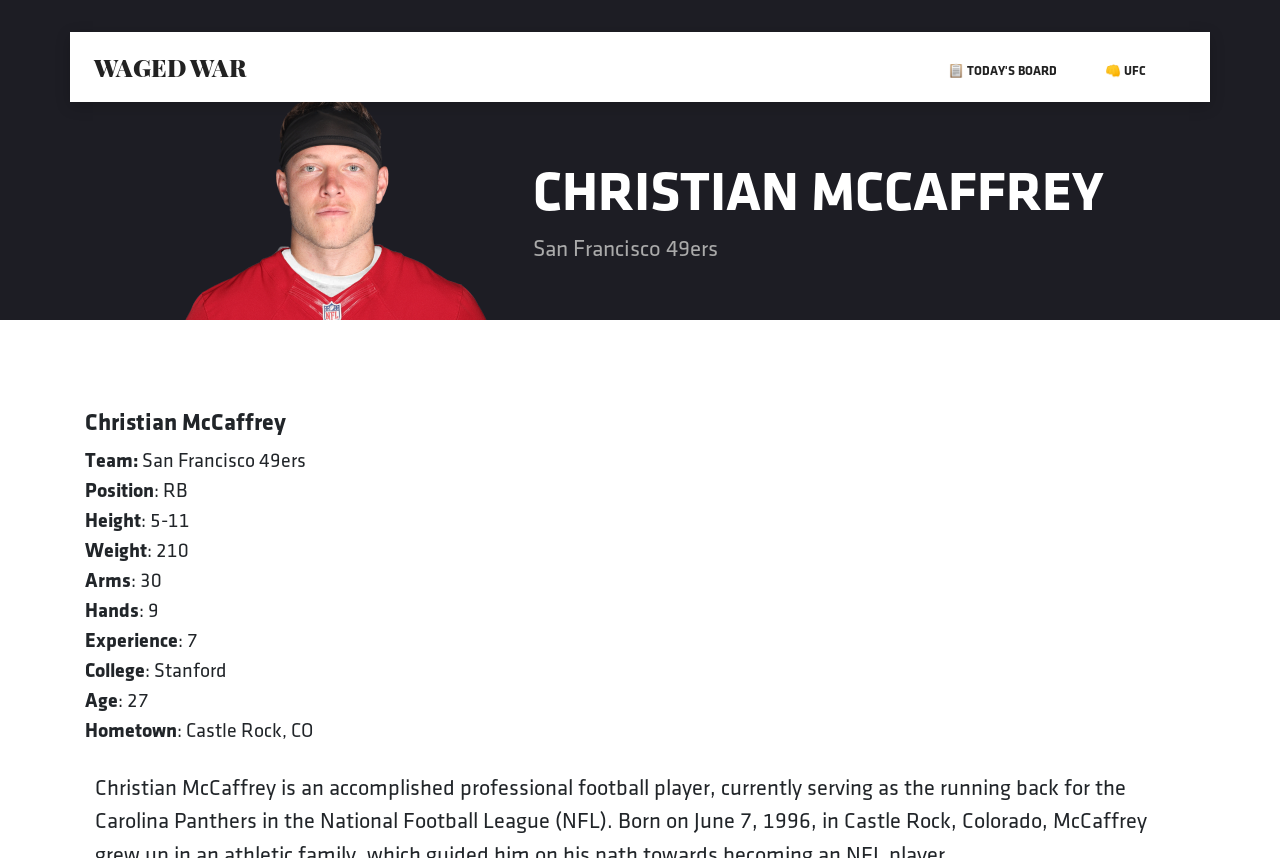Offer a meticulous description of the webpage's structure and content.

The webpage is about Christian McCaffrey, an NFL star player. At the top, there is a header section with a logo of "Waged War" on the left and two links, "TODAY'S BOARD" and "UFC", on the right. Below the header, there is a large image of Christian McCaffrey, taking up about a quarter of the page. 

To the right of the image, there are two headings, "CHRISTIAN MCCAFFREY" and "San Francisco 49ers", indicating his name and team. Below these headings, there is a section with detailed information about Christian McCaffrey, including his team, position, height, weight, arms length, hands size, experience, college, age, and hometown. This section is organized into a list with labels on the left and corresponding values on the right.